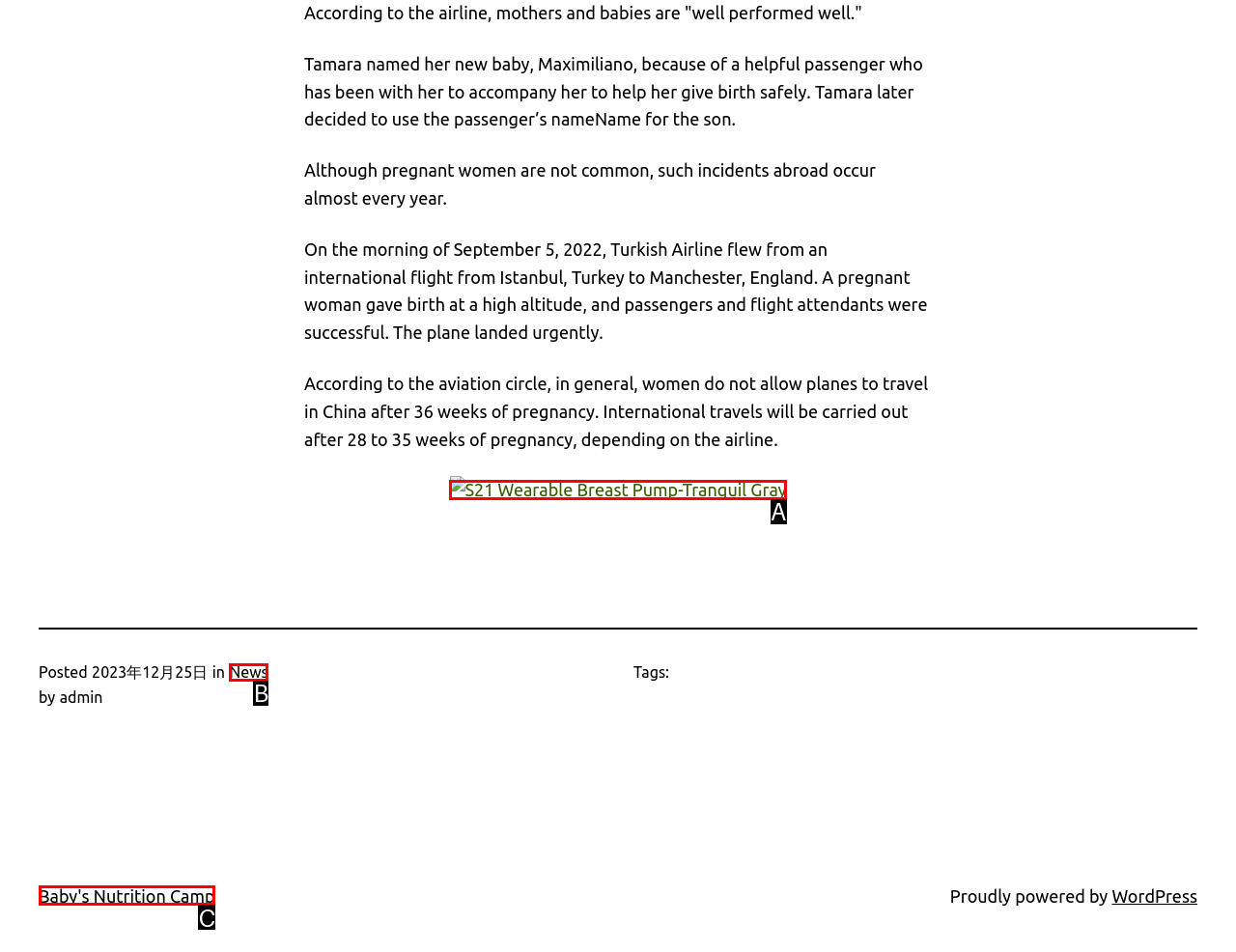Given the description: alt="S21 Wearable Breast Pump-Tranquil Gray", select the HTML element that matches it best. Reply with the letter of the chosen option directly.

A